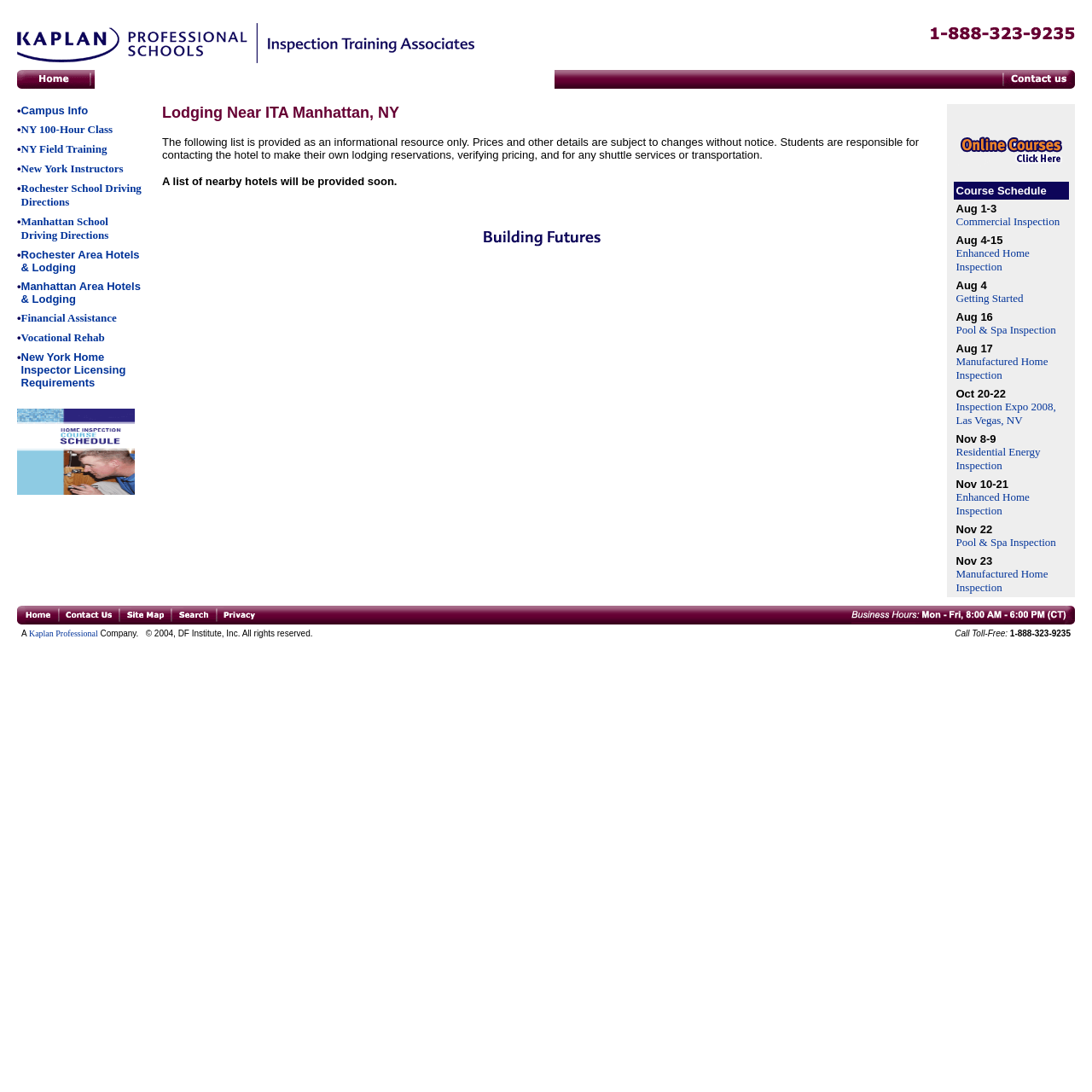By analyzing the image, answer the following question with a detailed response: What is the location of the ITA Manhattan?

The webpage mentions 'Lodging Near ITA Manhattan, NY', which suggests that the location of ITA Manhattan is in New York.